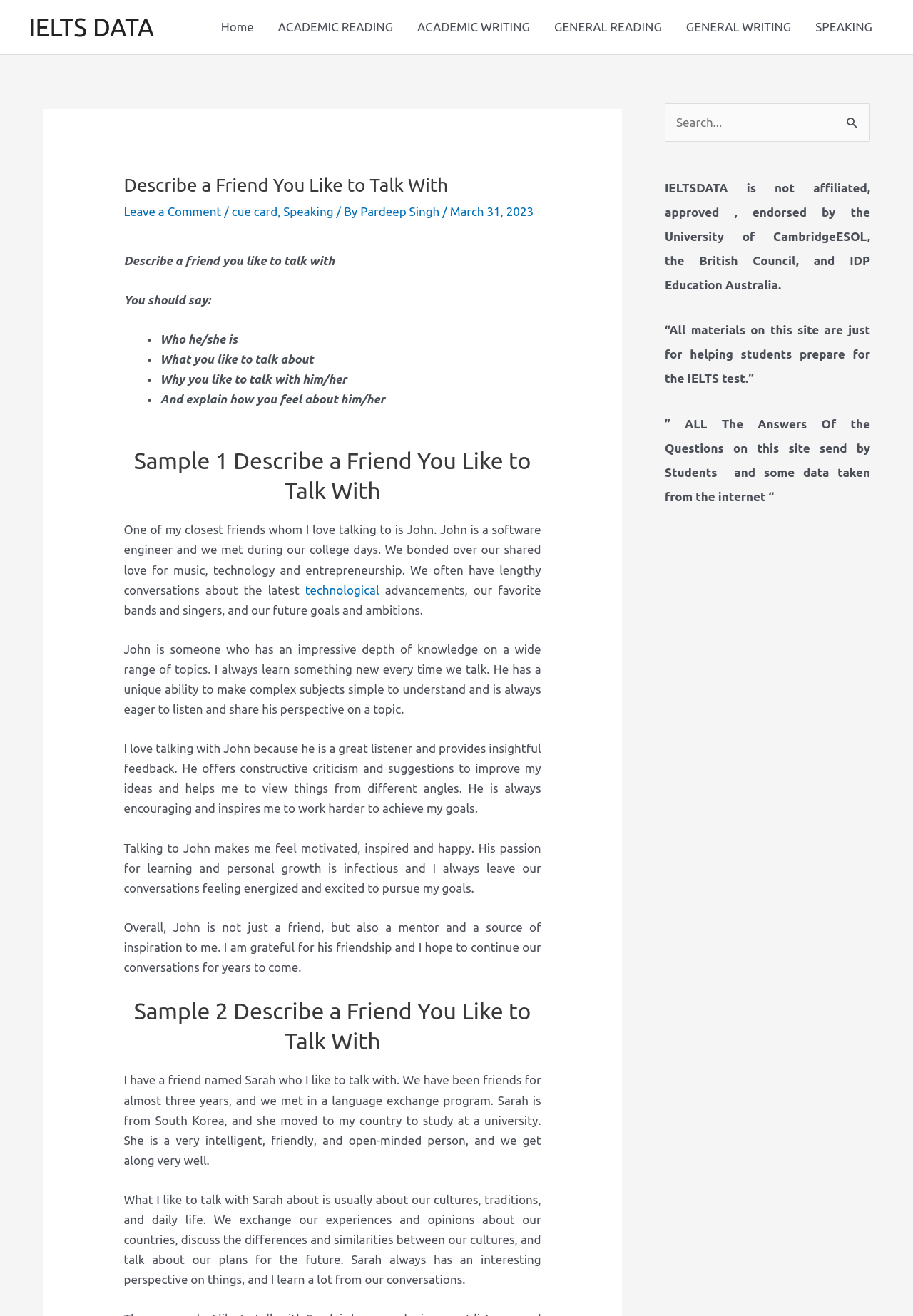Determine the bounding box coordinates of the clickable element to achieve the following action: 'Check the website's privacy policy'. Provide the coordinates as four float values between 0 and 1, formatted as [left, top, right, bottom].

None